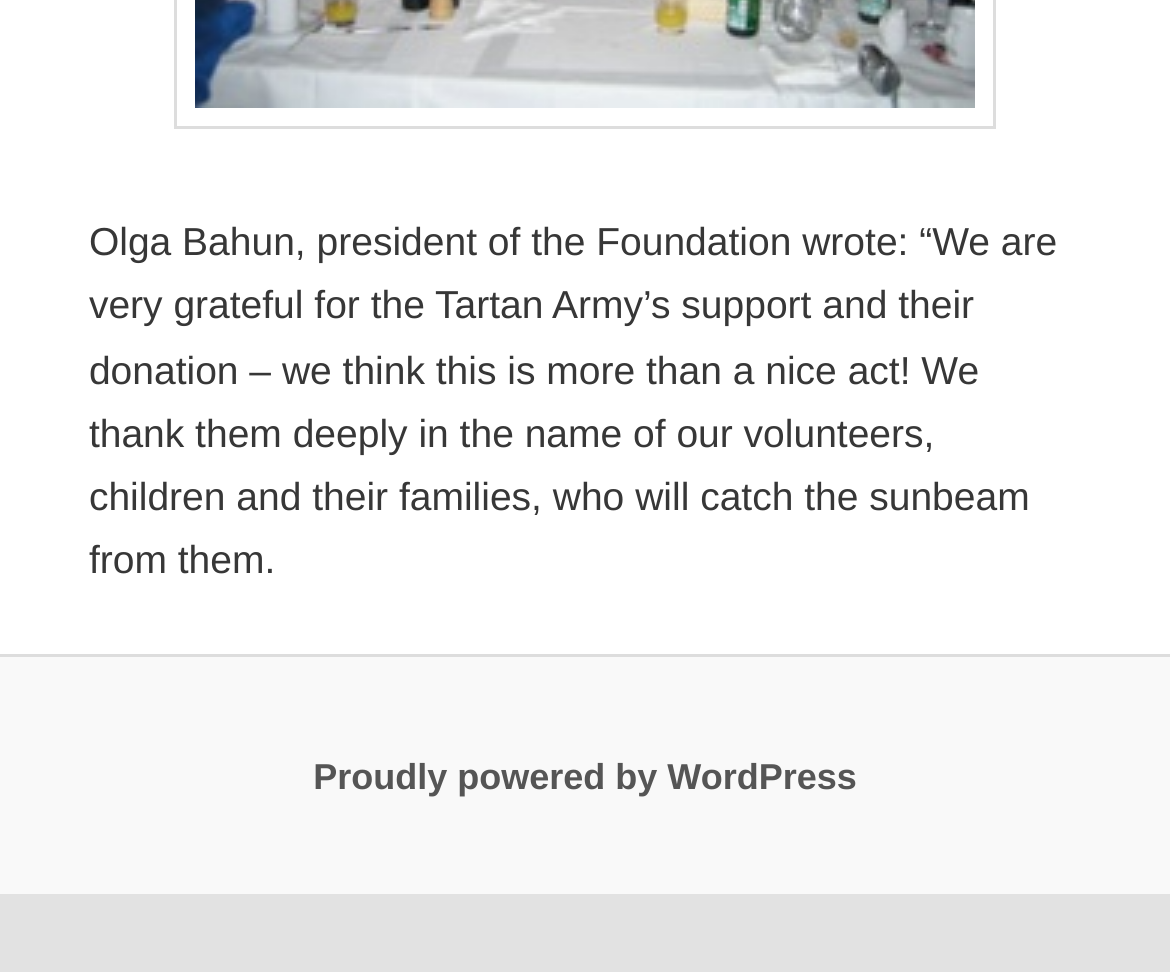Identify the bounding box coordinates for the UI element described as follows: Proudly powered by WordPress. Use the format (top-left x, top-left y, bottom-right x, bottom-right y) and ensure all values are floating point numbers between 0 and 1.

[0.268, 0.776, 0.732, 0.819]